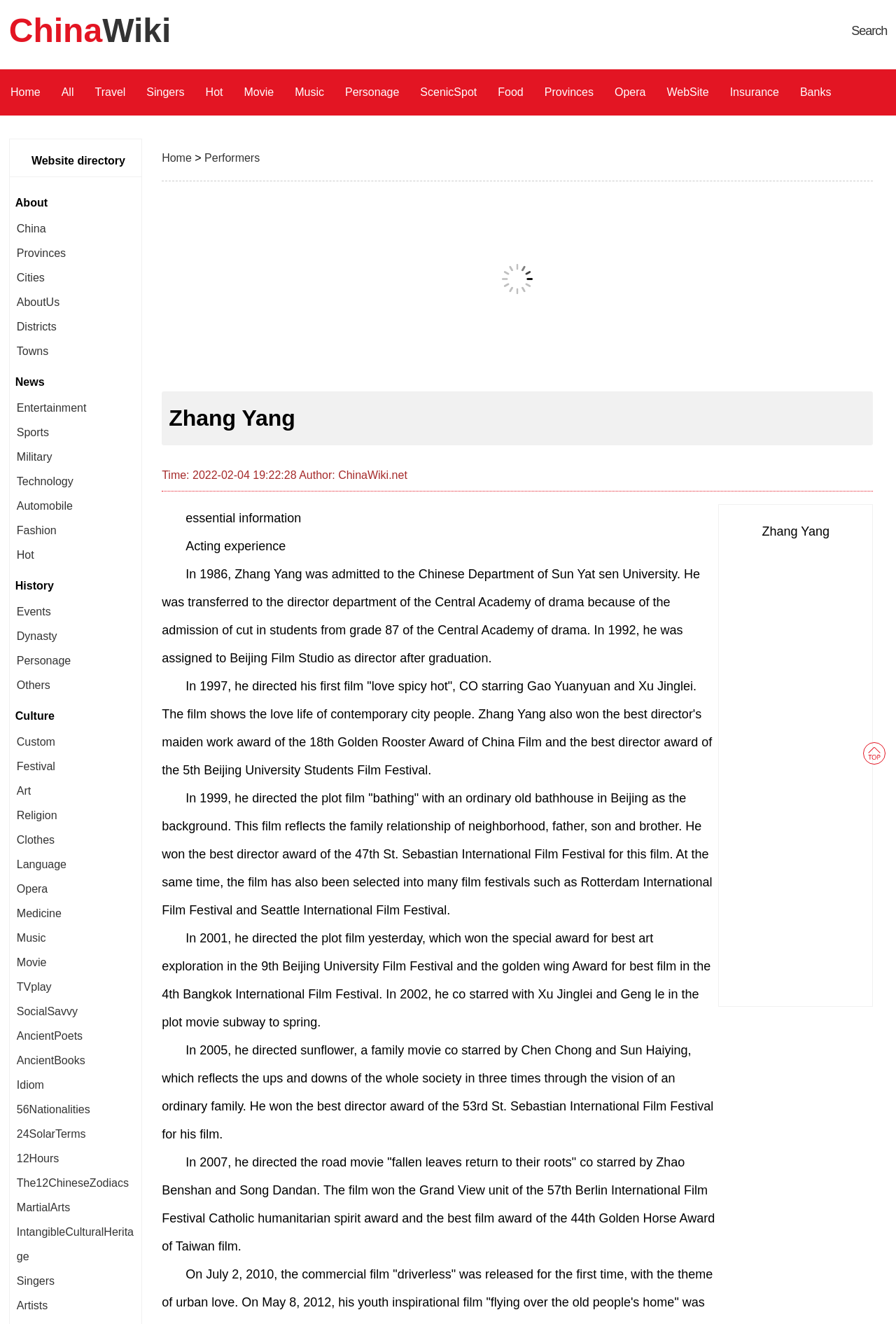Provide the bounding box coordinates for the area that should be clicked to complete the instruction: "Check 'Meritpoäng gymnasiet moderna språk'".

None